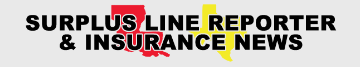Refer to the image and provide an in-depth answer to the question:
What is the font color of the banner title?

The question asks about the font color of the banner title. Upon analyzing the image, I notice that the text 'SURPLUS LINE REPORTER & INSURANCE NEWS' is prominently displayed in a striking black font, emphasizing the importance of the content.